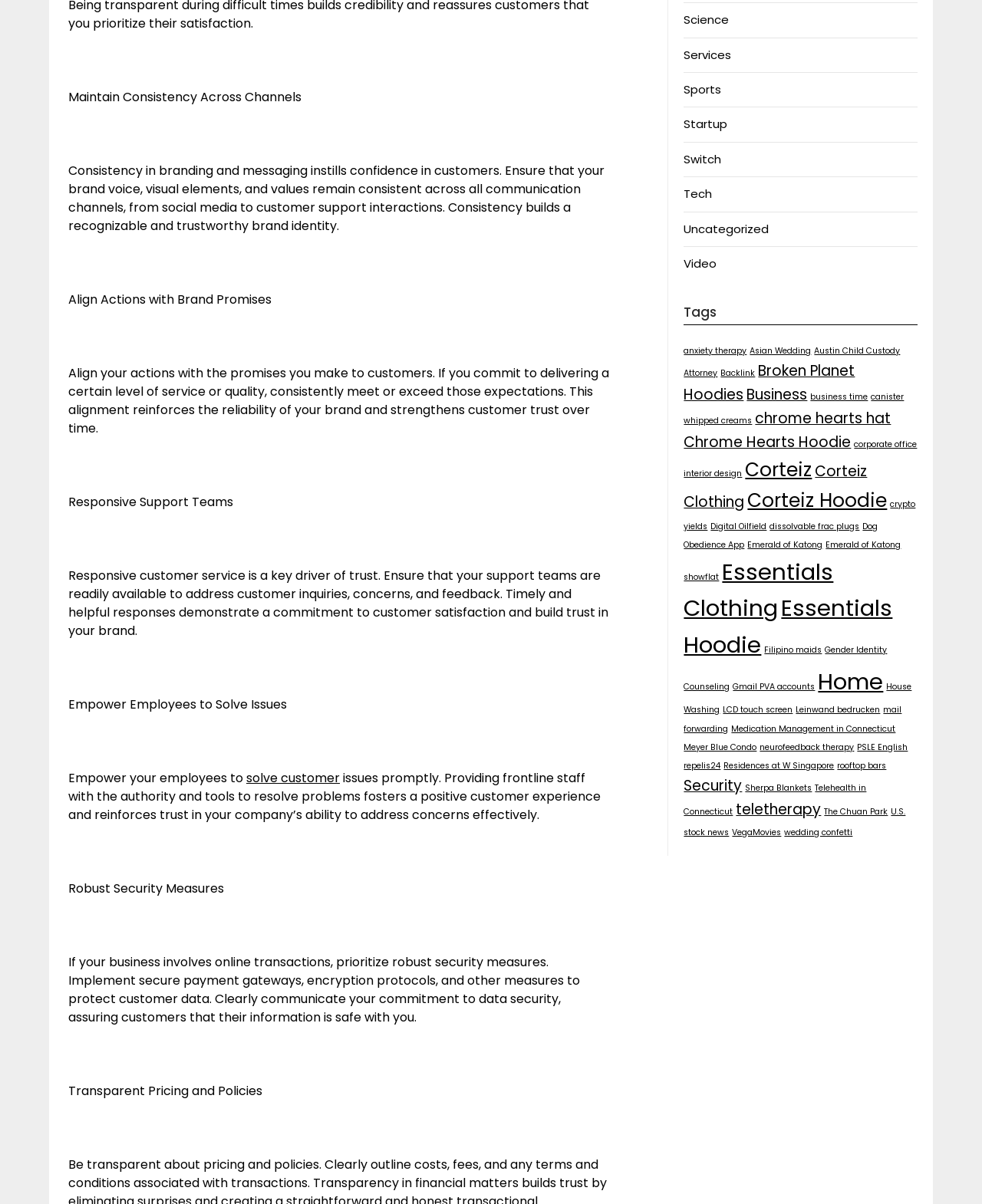What is the benefit of empowering employees to solve issues?
Can you offer a detailed and complete answer to this question?

The webpage suggests that empowering employees to solve customer issues promptly fosters a positive customer experience and reinforces trust in the company's ability to address concerns effectively.